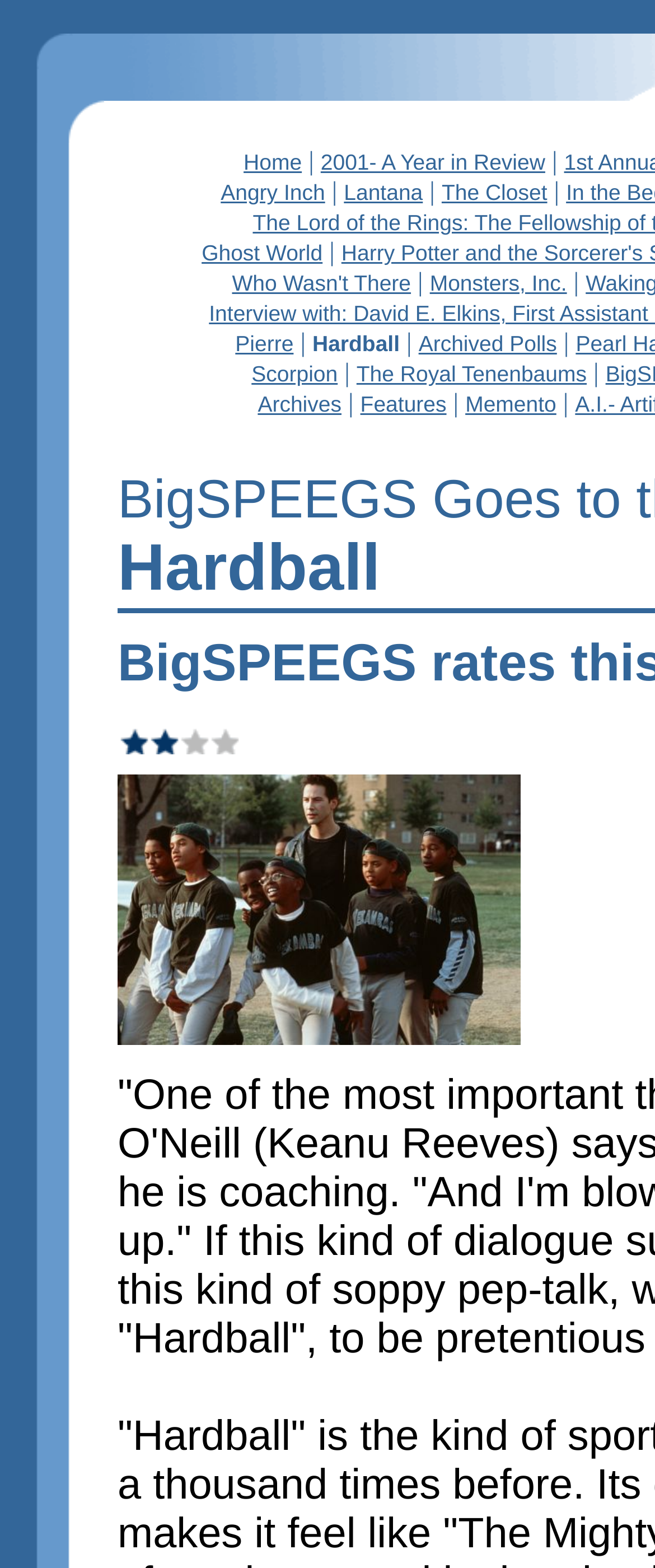Please find the bounding box for the following UI element description. Provide the coordinates in (top-left x, top-left y, bottom-right x, bottom-right y) format, with values between 0 and 1: The Royal Tenenbaums

[0.544, 0.23, 0.896, 0.246]